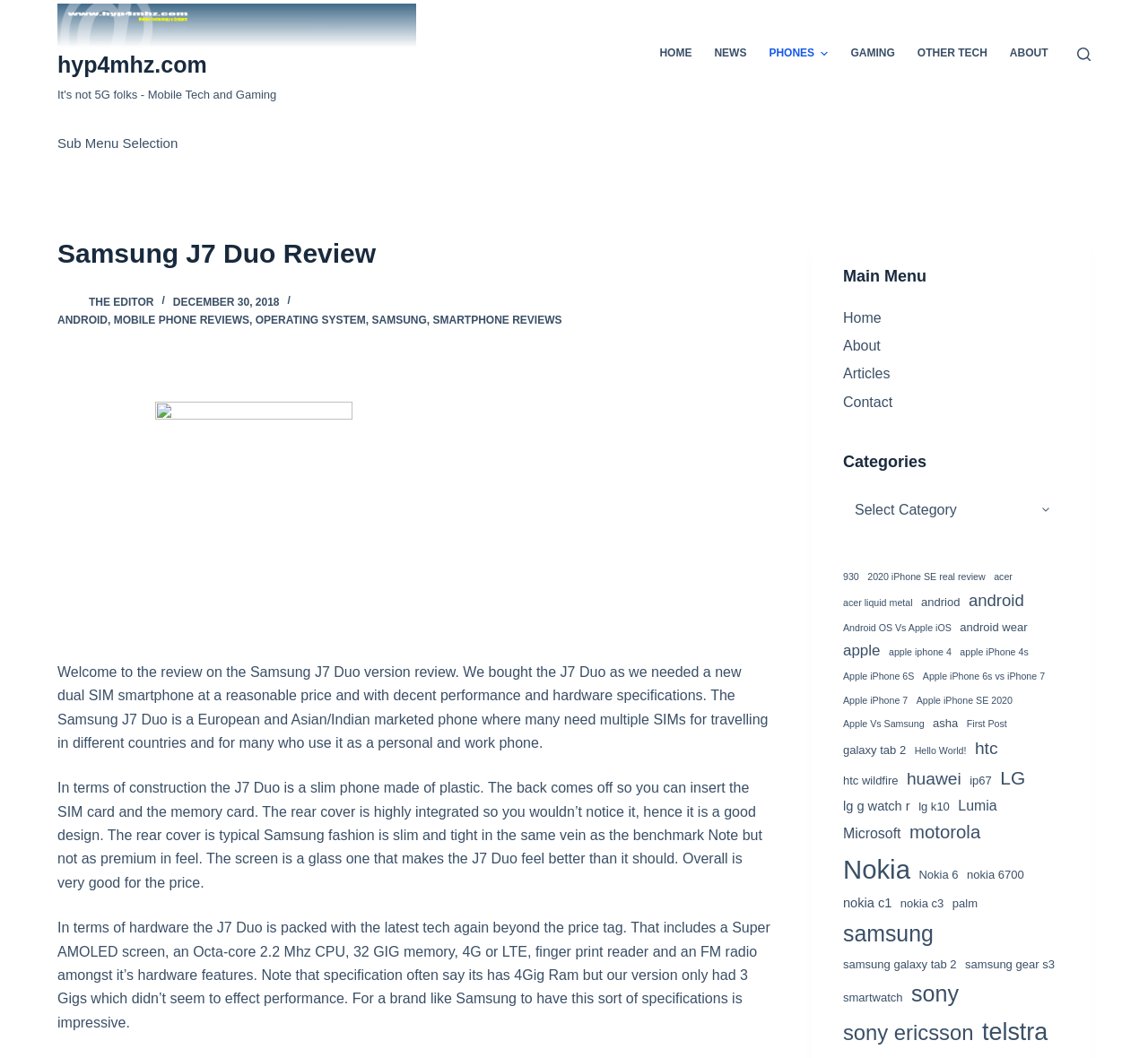Indicate the bounding box coordinates of the element that needs to be clicked to satisfy the following instruction: "Explore the 'AUTOMOTIVE' section". The coordinates should be four float numbers between 0 and 1, i.e., [left, top, right, bottom].

None